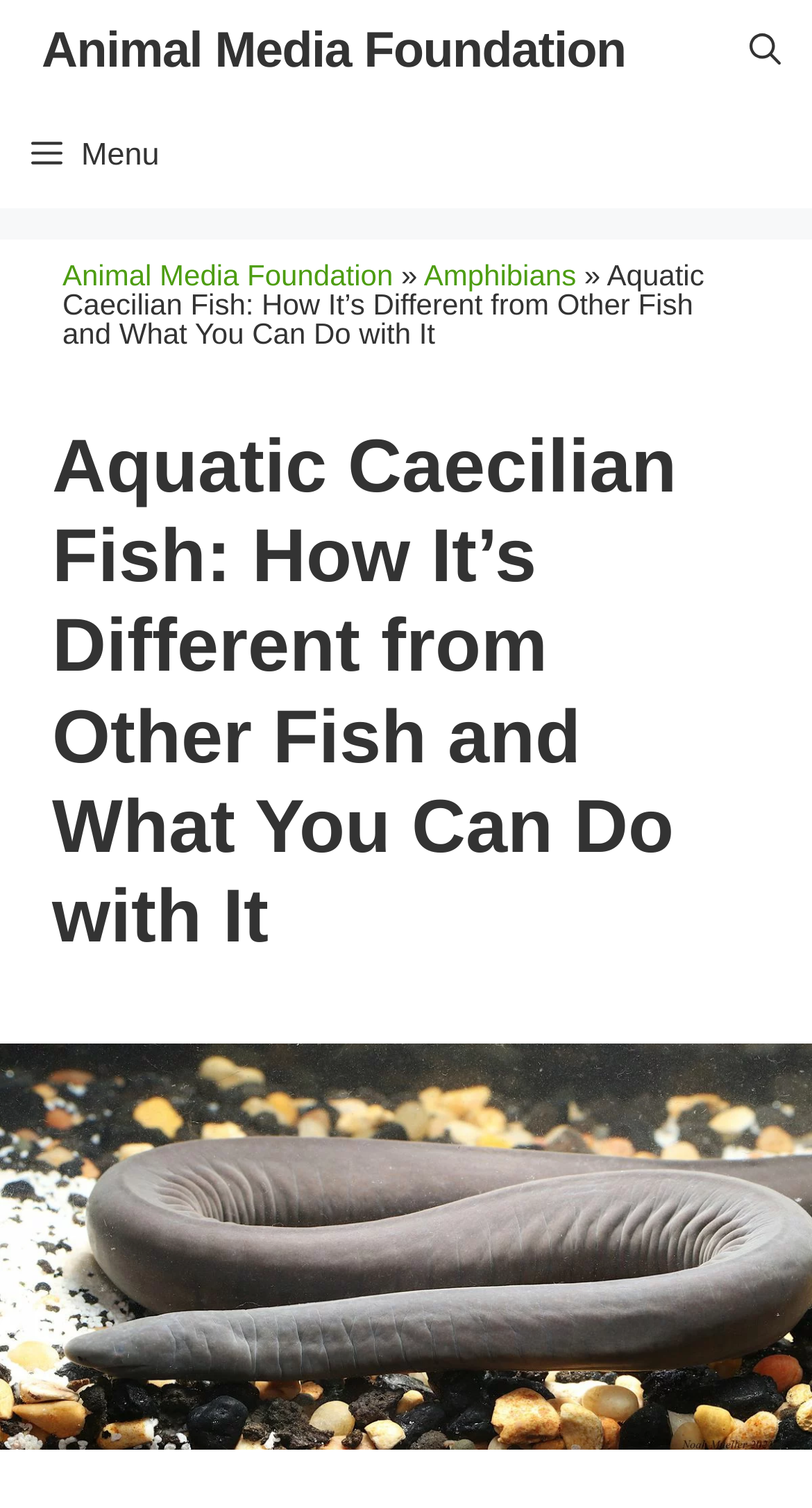Create an elaborate caption for the webpage.

The webpage is about Aquatic Caecilian Fish, with a focus on its differences from other fish and potential uses. At the top left corner, there is a button labeled "Menu" that controls a mobile menu. Next to it, there is a link to the "Animal Media Foundation" website. On the top right corner, there is a link to open a search bar.

Below the top navigation, there is a horizontal navigation menu with links to the "Animal Media Foundation" website, a separator symbol "»", and a link to "Amphibians". To the right of this menu, there is a title that summarizes the content of the webpage: "Aquatic Caecilian Fish: How It’s Different from Other Fish and What You Can Do with It".

The main content of the webpage is divided into two sections. On the left side, there is a heading with the same title as the webpage, which serves as an introduction to the topic. On the right side, there is a large image of an Aquatic Caecilian Fish, which takes up most of the page's width and height.